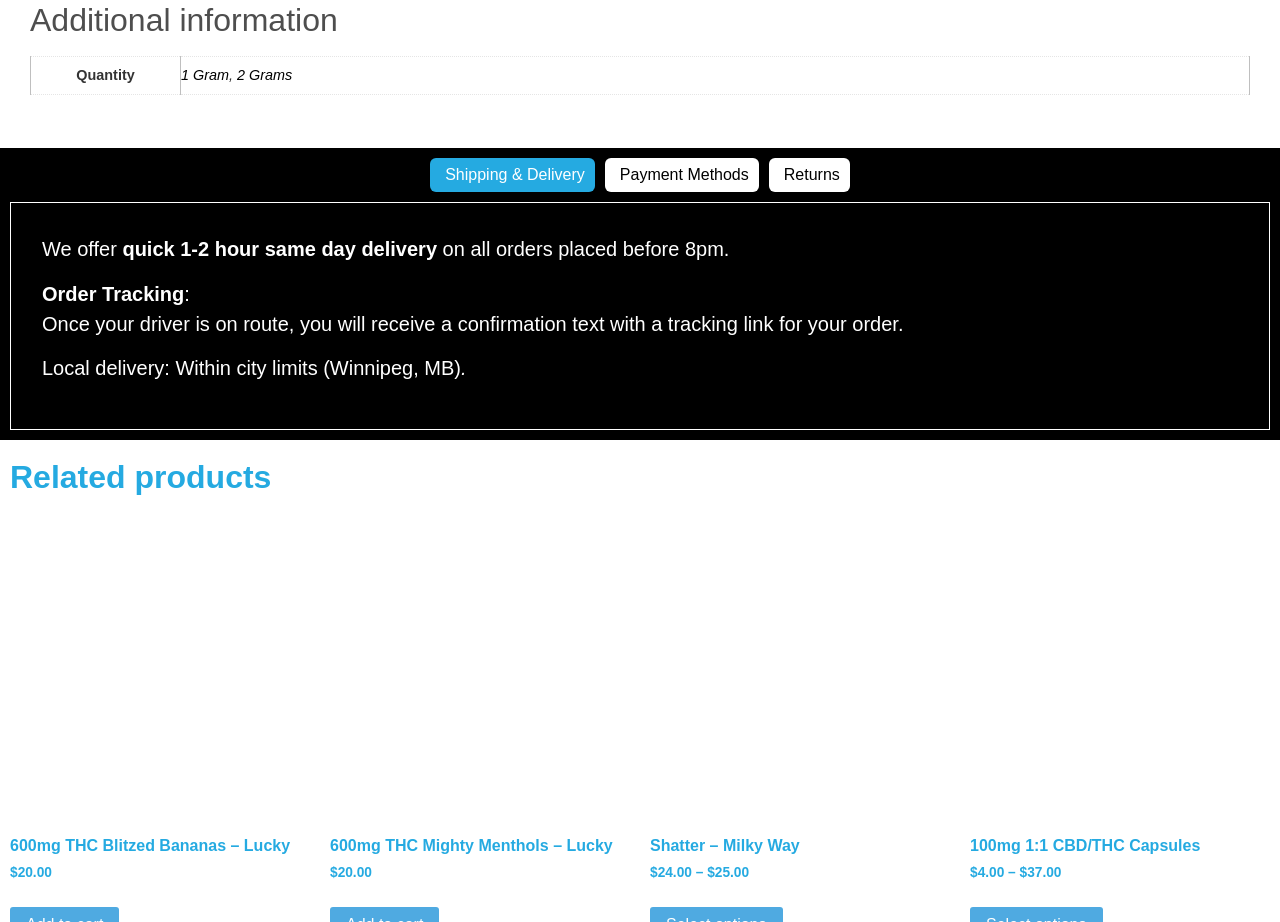Can you provide the bounding box coordinates for the element that should be clicked to implement the instruction: "Click on the 1 Gram link"?

[0.141, 0.072, 0.179, 0.09]